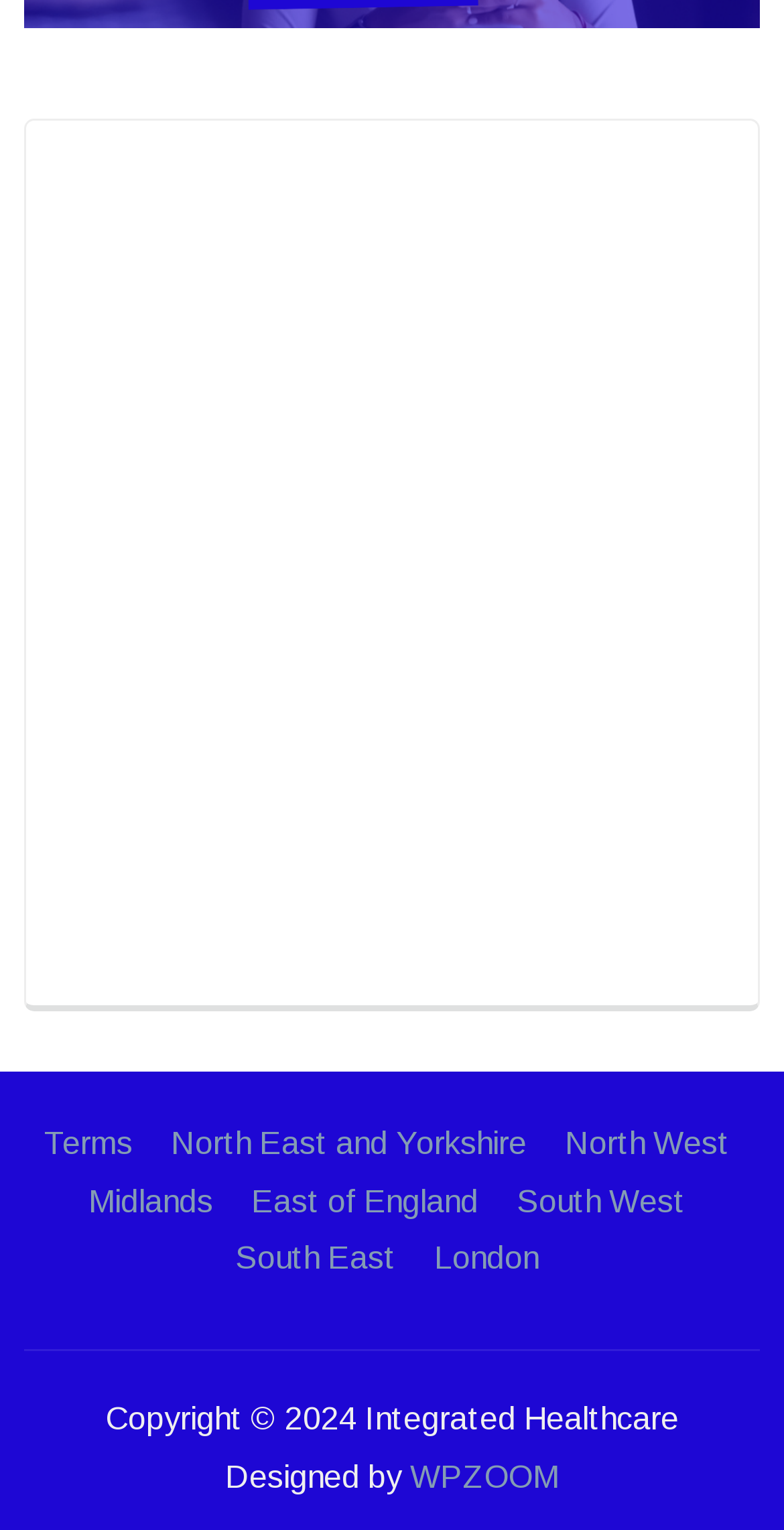Locate and provide the bounding box coordinates for the HTML element that matches this description: "North East and Yorkshire".

[0.218, 0.736, 0.672, 0.758]